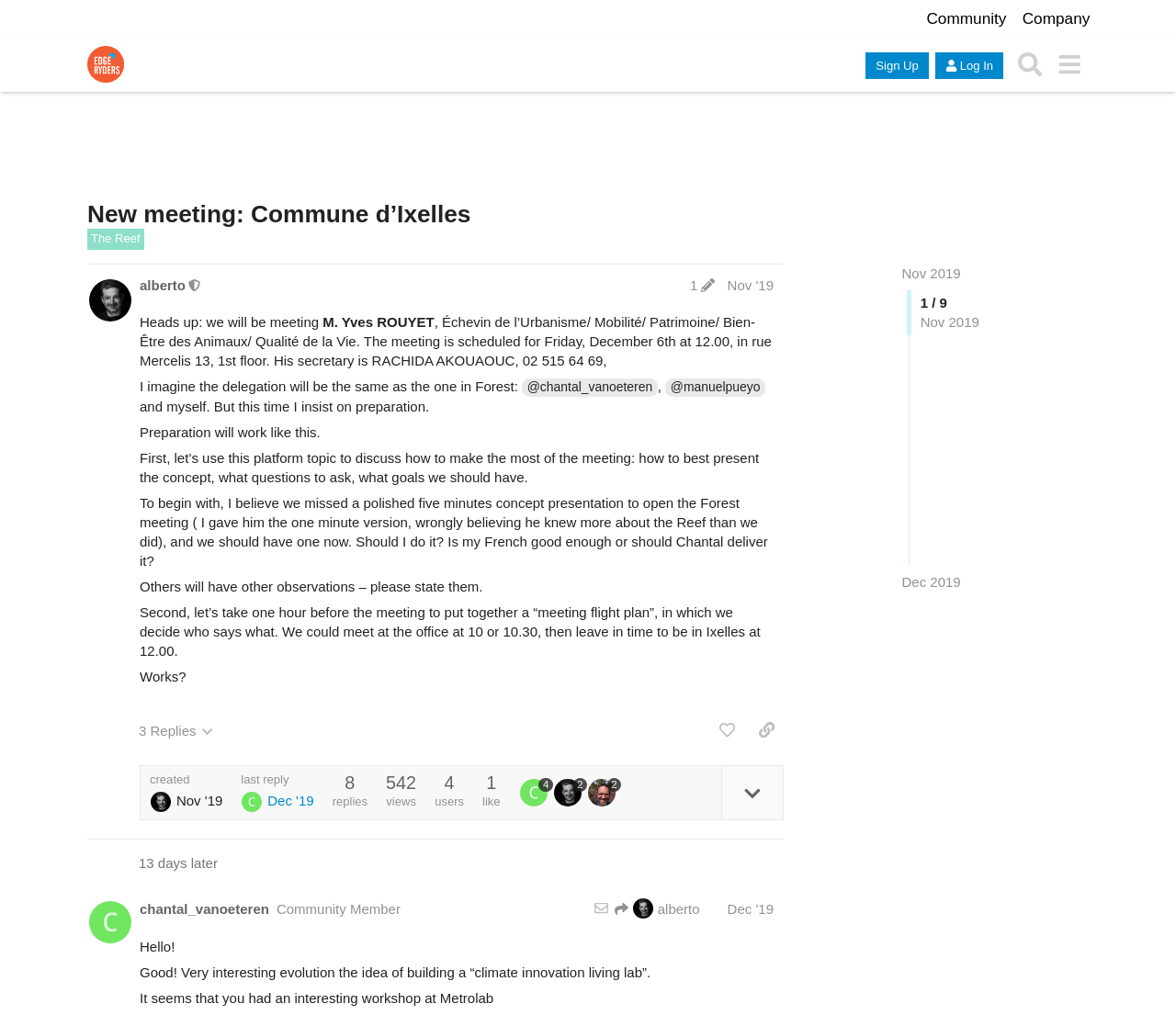Utilize the information from the image to answer the question in detail:
What is the name of the project mentioned in the post?

The project name can be found in the post content, where it is written as 'This is the space of the Reef project'.